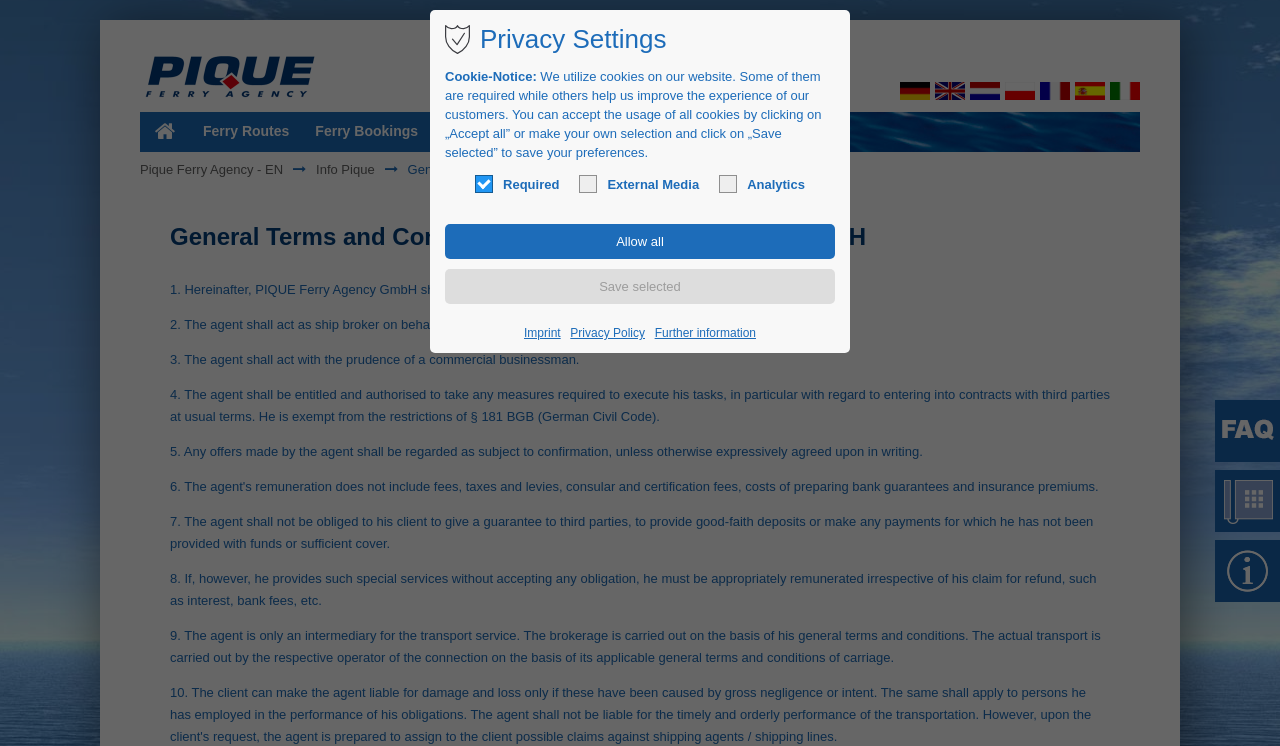Show the bounding box coordinates for the element that needs to be clicked to execute the following instruction: "Click on the Pique Ferry Agency link". Provide the coordinates in the form of four float numbers between 0 and 1, i.e., [left, top, right, bottom].

[0.109, 0.054, 0.266, 0.154]